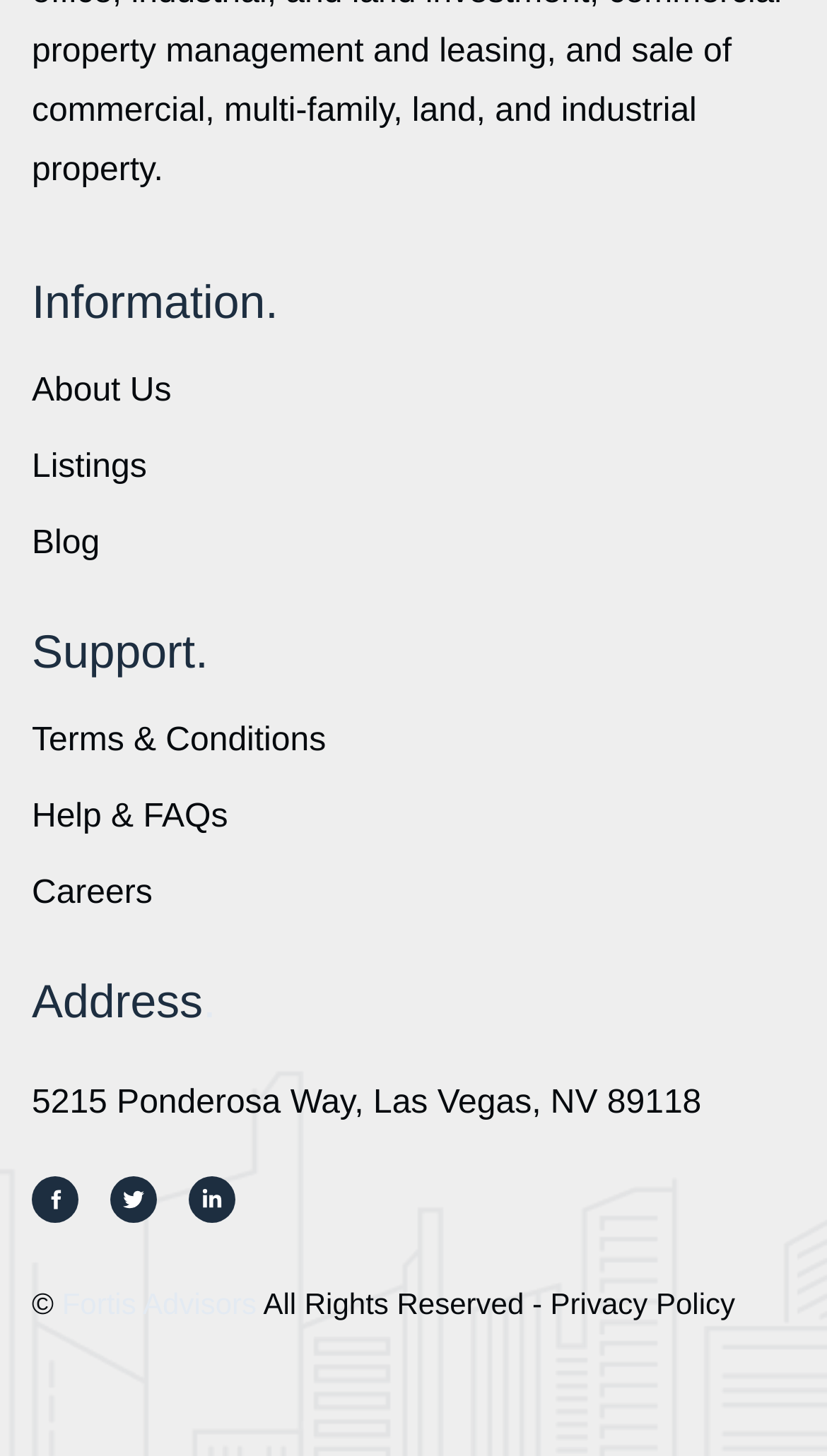Determine the bounding box coordinates of the clickable region to execute the instruction: "Explore Careers". The coordinates should be four float numbers between 0 and 1, denoted as [left, top, right, bottom].

[0.038, 0.602, 0.184, 0.626]